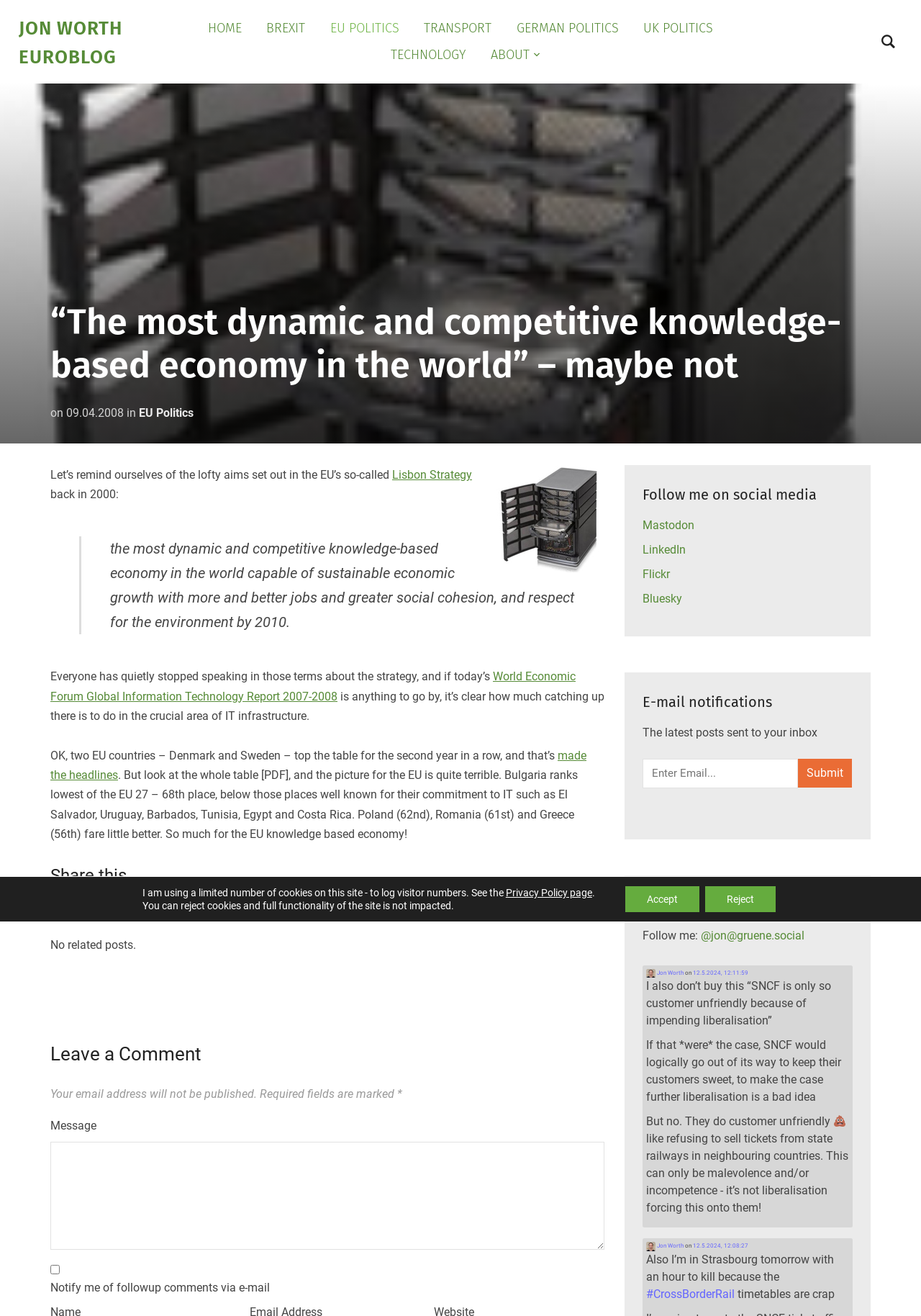Please give a concise answer to this question using a single word or phrase: 
What is the date of the article?

09.04.2008